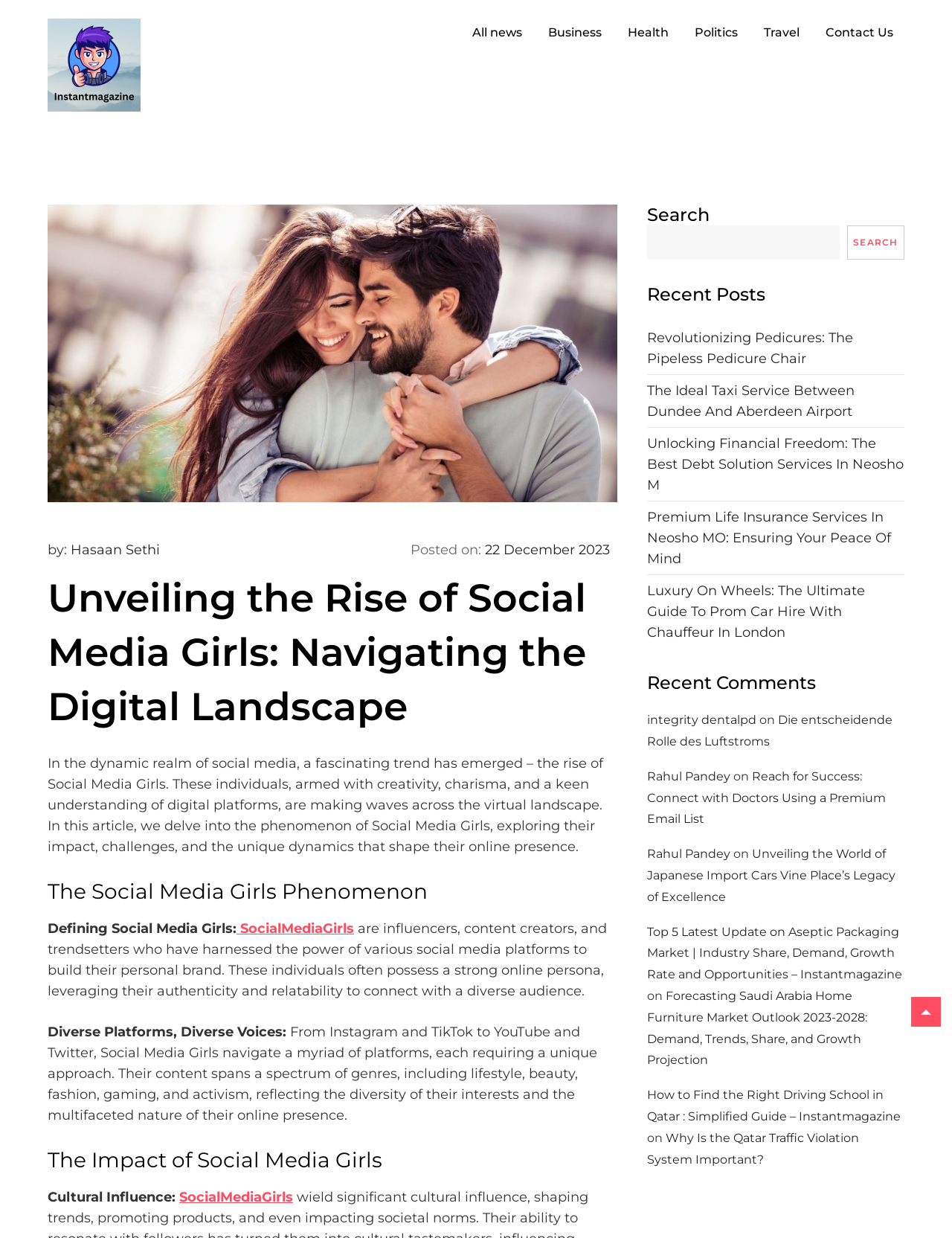Determine the bounding box coordinates of the clickable region to execute the instruction: "Search for something". The coordinates should be four float numbers between 0 and 1, denoted as [left, top, right, bottom].

[0.68, 0.182, 0.882, 0.21]